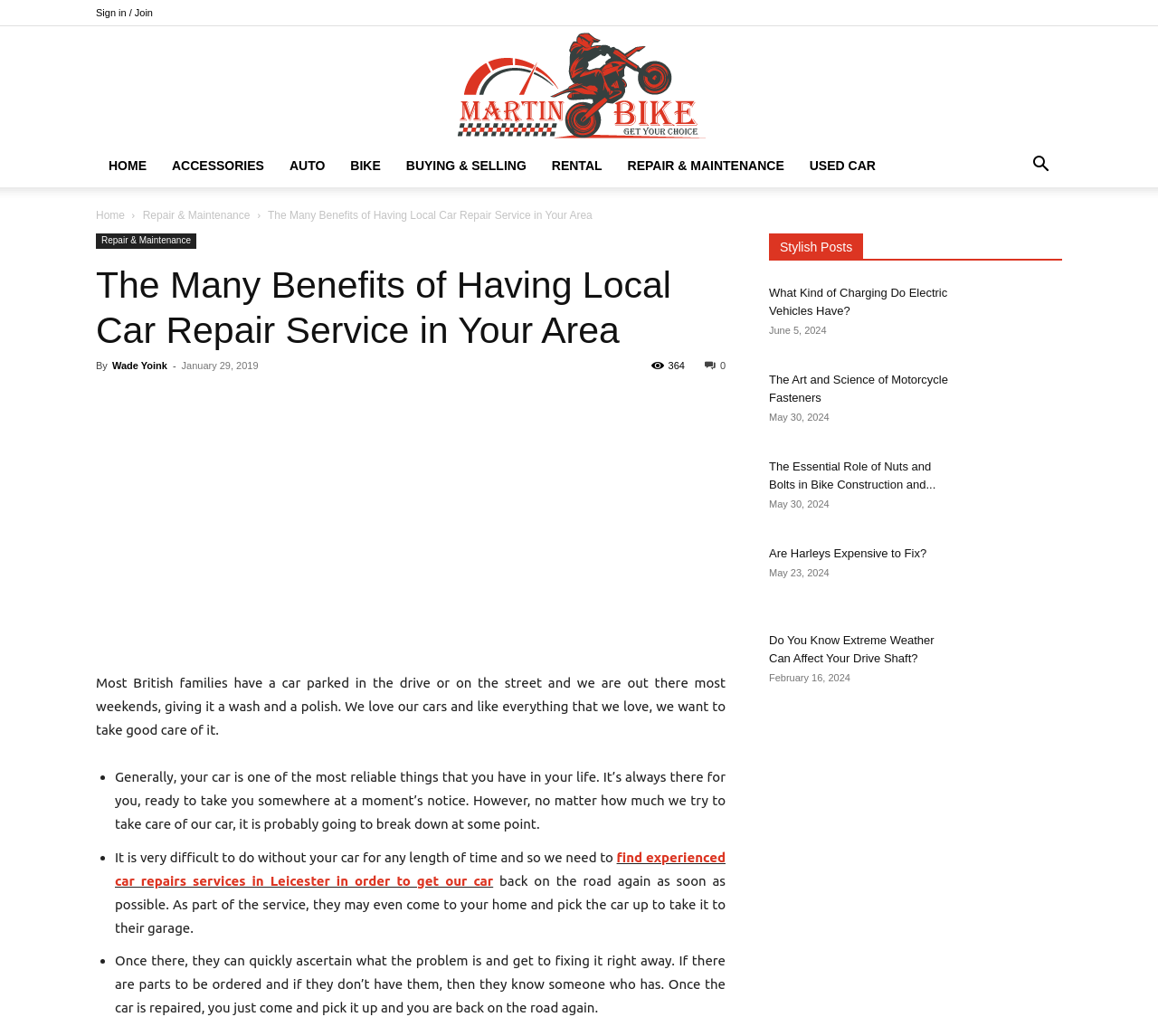Please identify the bounding box coordinates of the area that needs to be clicked to follow this instruction: "Read 'The Many Benefits of Having Local Car Repair Service in Your Area'".

[0.231, 0.202, 0.512, 0.214]